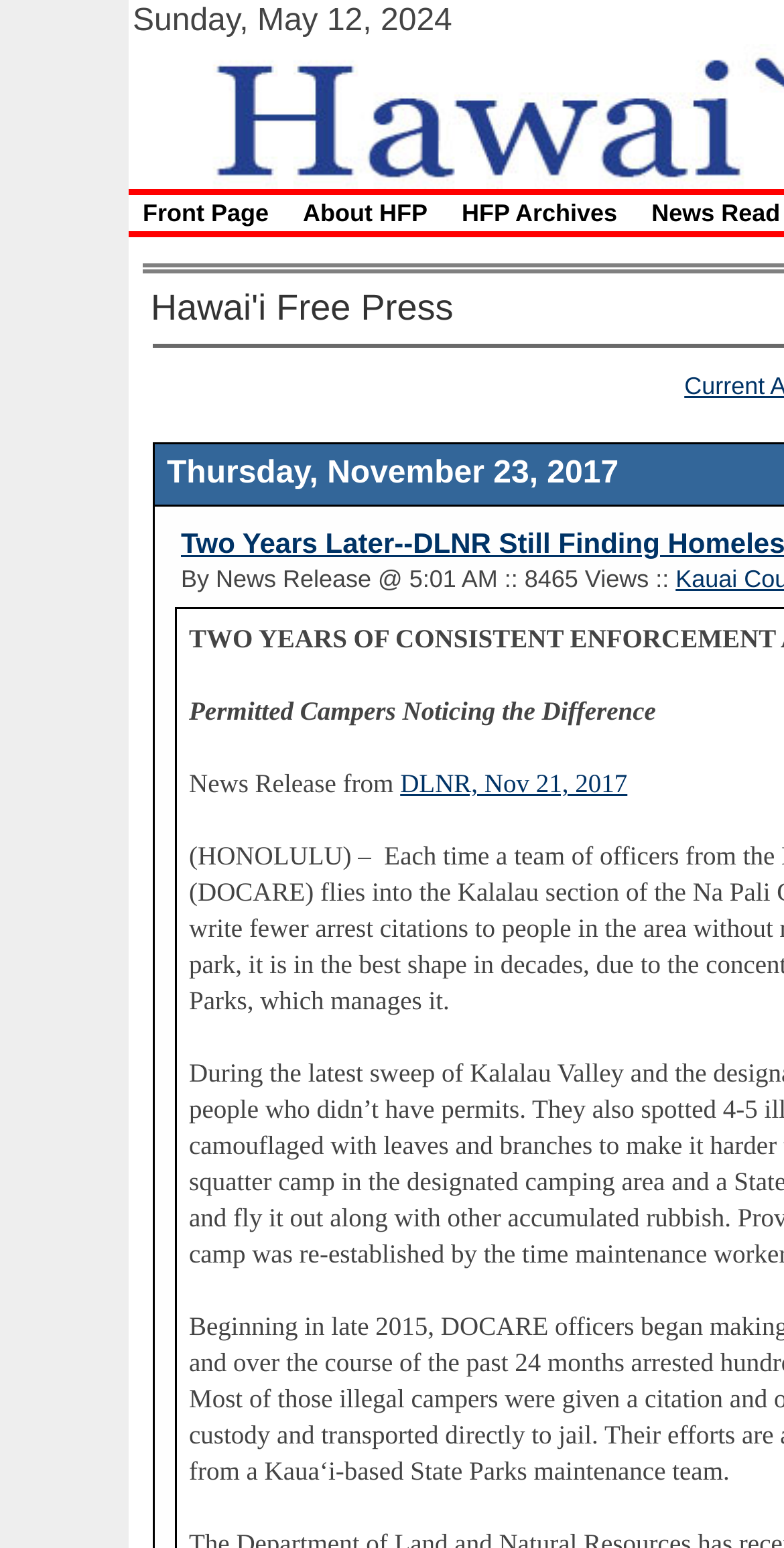Using the description "DLNR, Nov 21, 2017", locate and provide the bounding box of the UI element.

[0.51, 0.497, 0.8, 0.516]